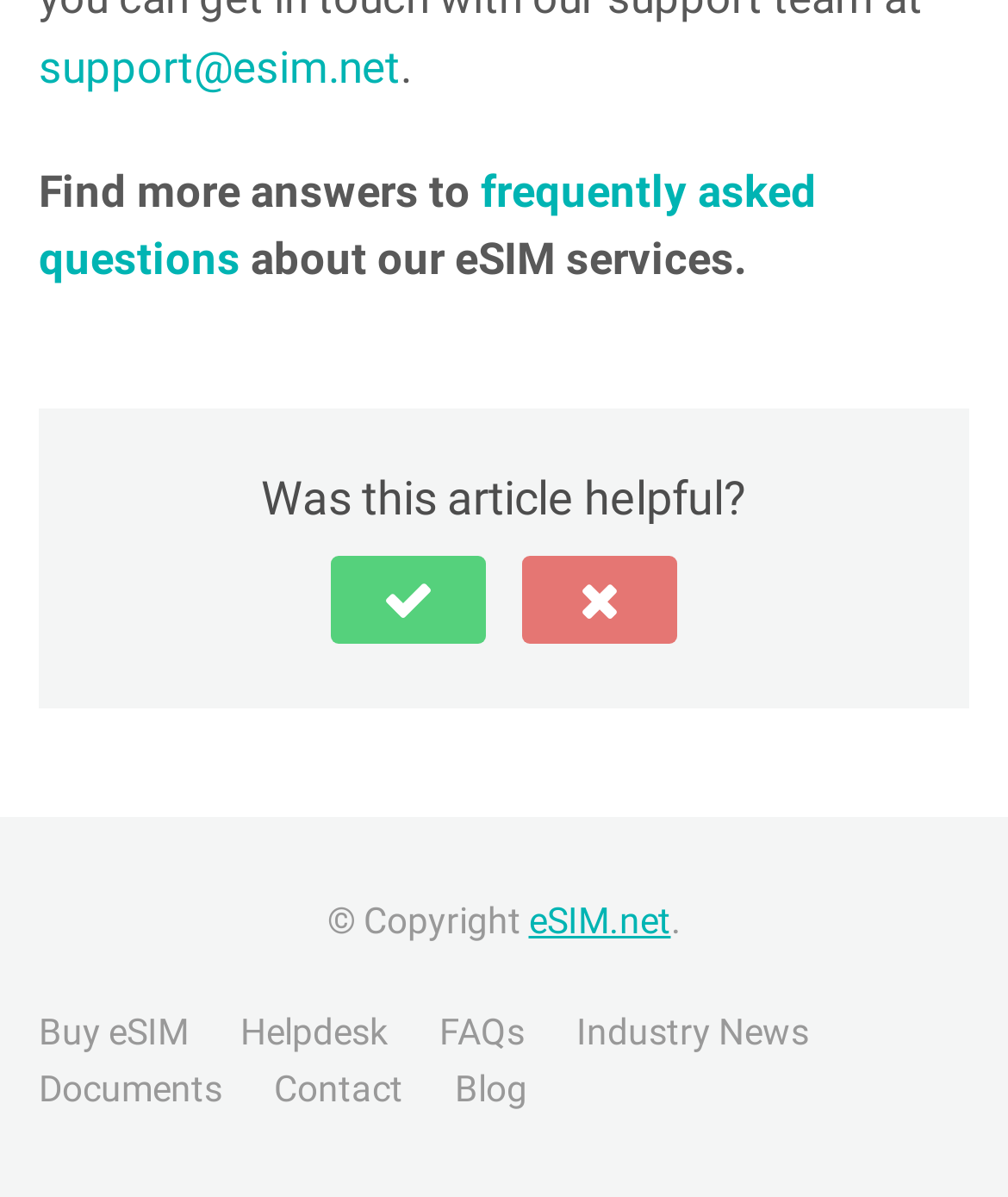How many buttons are on the page?
Your answer should be a single word or phrase derived from the screenshot.

2